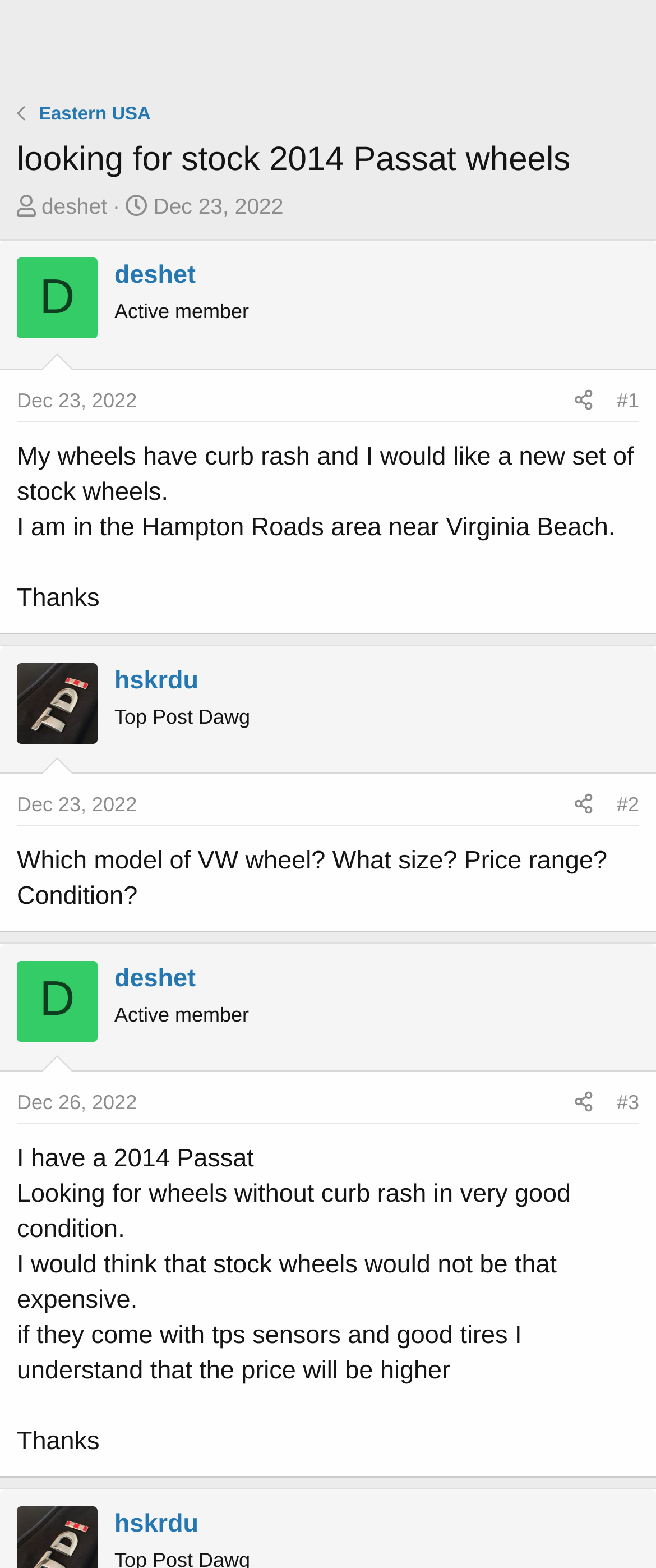Please locate the bounding box coordinates of the element's region that needs to be clicked to follow the instruction: "Share on Facebook". The bounding box coordinates should be provided as four float numbers between 0 and 1, i.e., [left, top, right, bottom].

[0.215, 0.425, 0.384, 0.443]